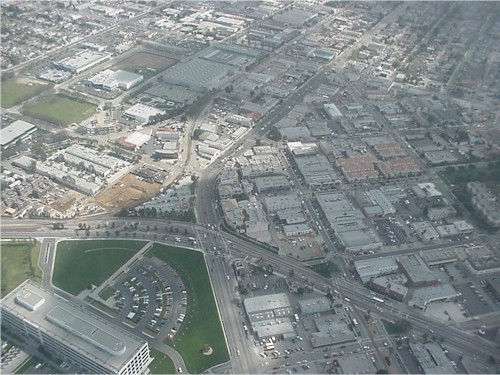Based on the image, provide a detailed and complete answer to the question: 
What was once occupied by the U.S. Naval Reserve airstrip?

The future site of Wilson Park was once occupied by the U.S. Naval Reserve airstrip because the caption states that the area in the upper-left corner, which is the future site of Wilson Park, was previously used for the U.S. Naval Reserve airstrip.